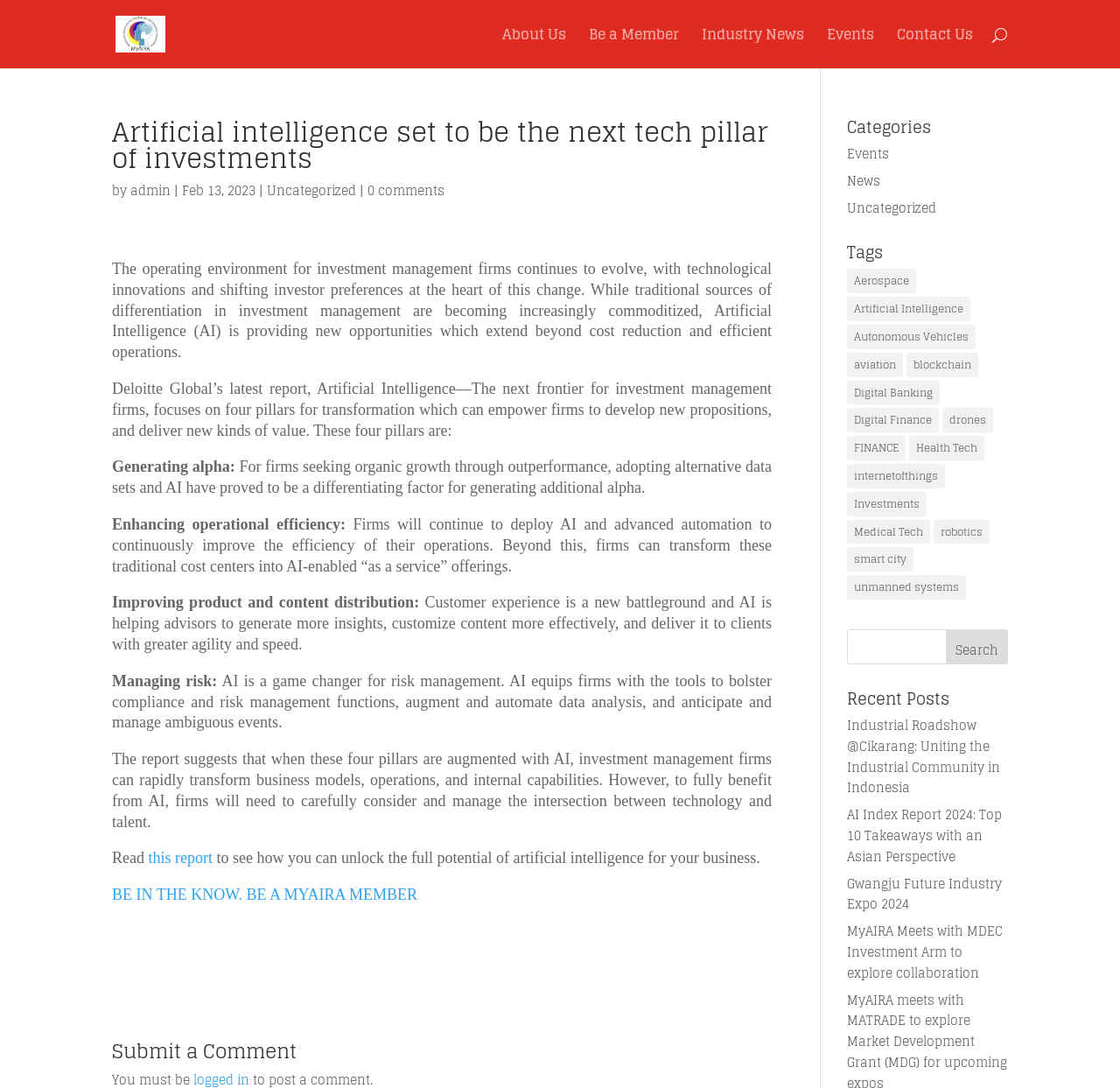What is the purpose of the 'Search' button?
Answer with a single word or phrase, using the screenshot for reference.

To search the website